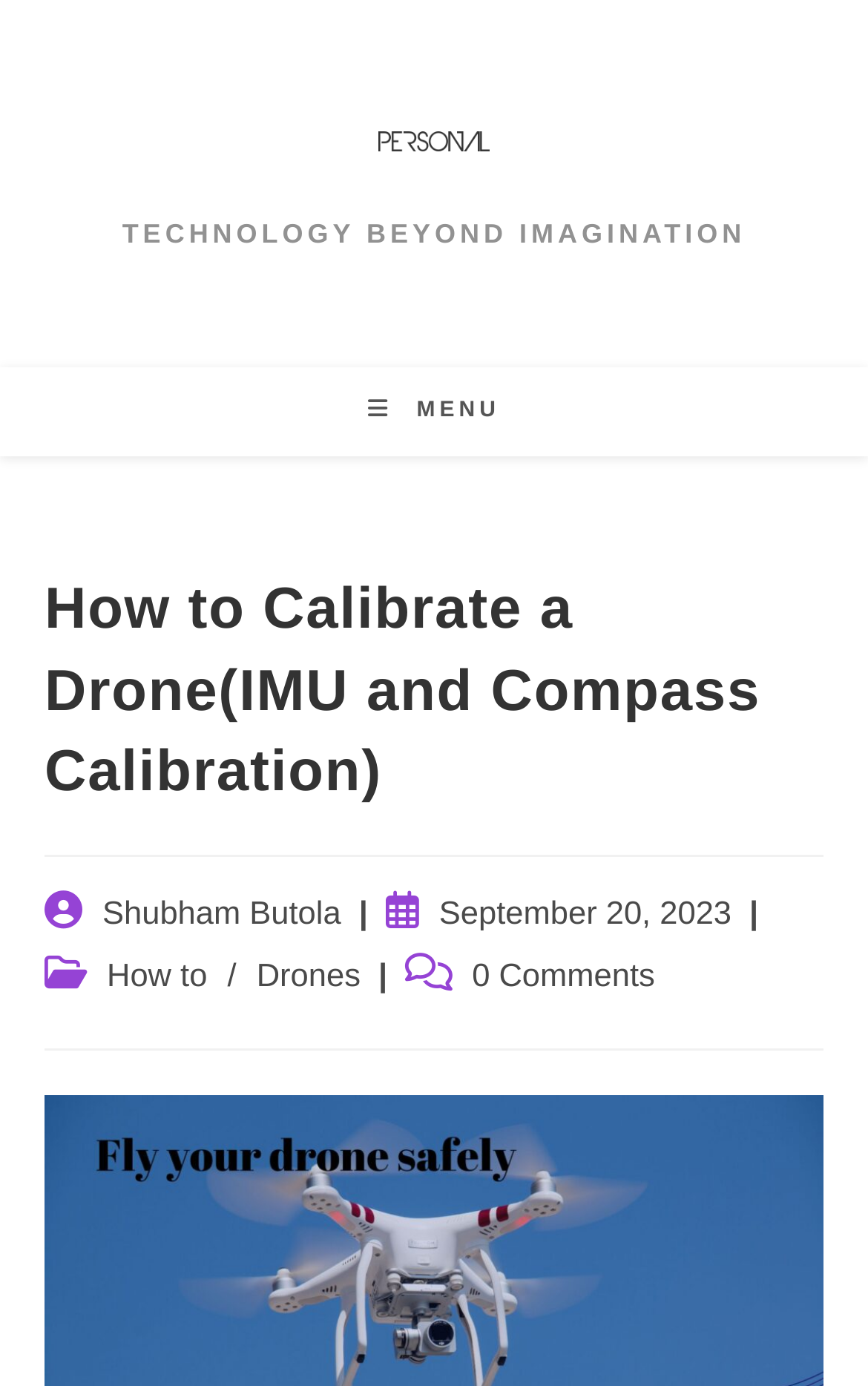Who is the author of the post? Using the information from the screenshot, answer with a single word or phrase.

Shubham Butola